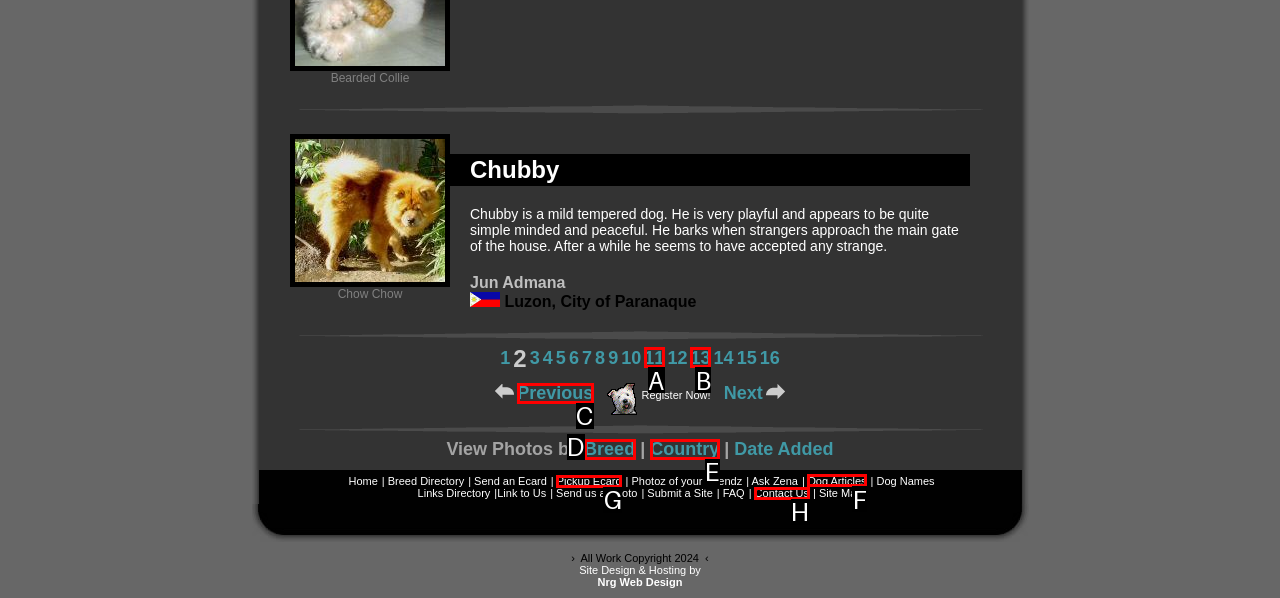Identify the HTML element to select in order to accomplish the following task: View dog articles
Reply with the letter of the chosen option from the given choices directly.

F